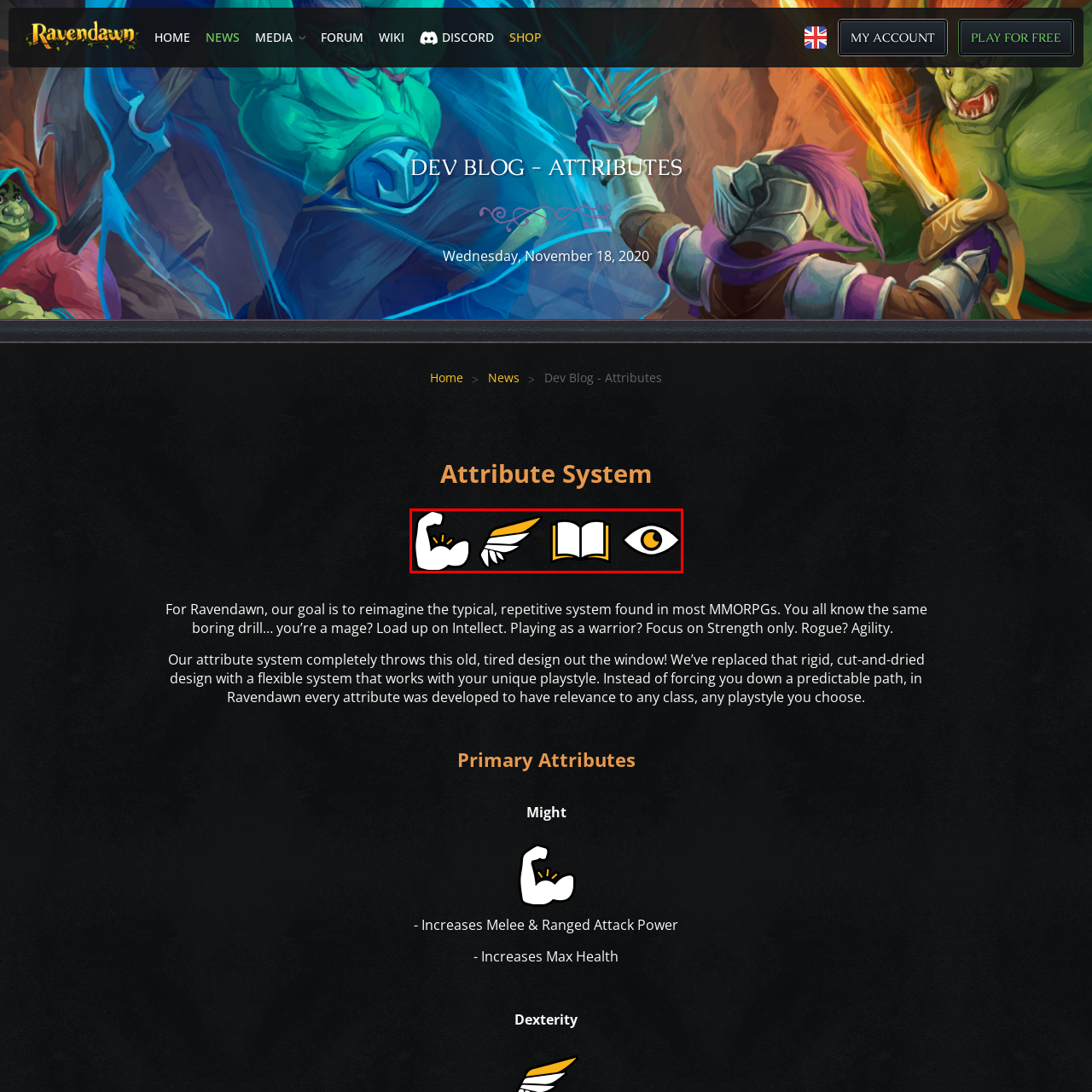Look at the image inside the red box and answer the question with a single word or phrase:
How many icons are depicted in the image?

4